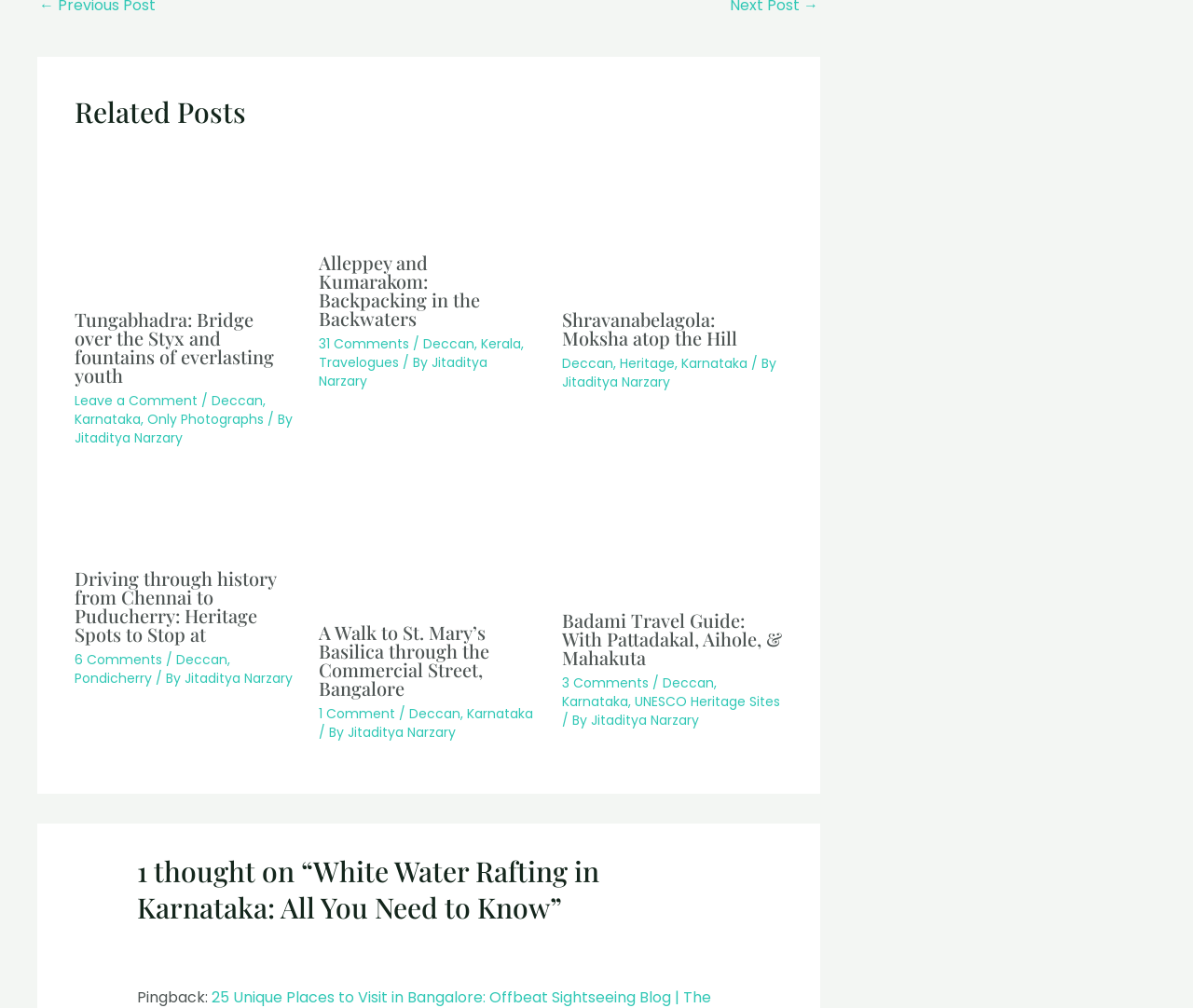Locate the bounding box coordinates of the element I should click to achieve the following instruction: "Visit 'Hawaii Free Press'".

None